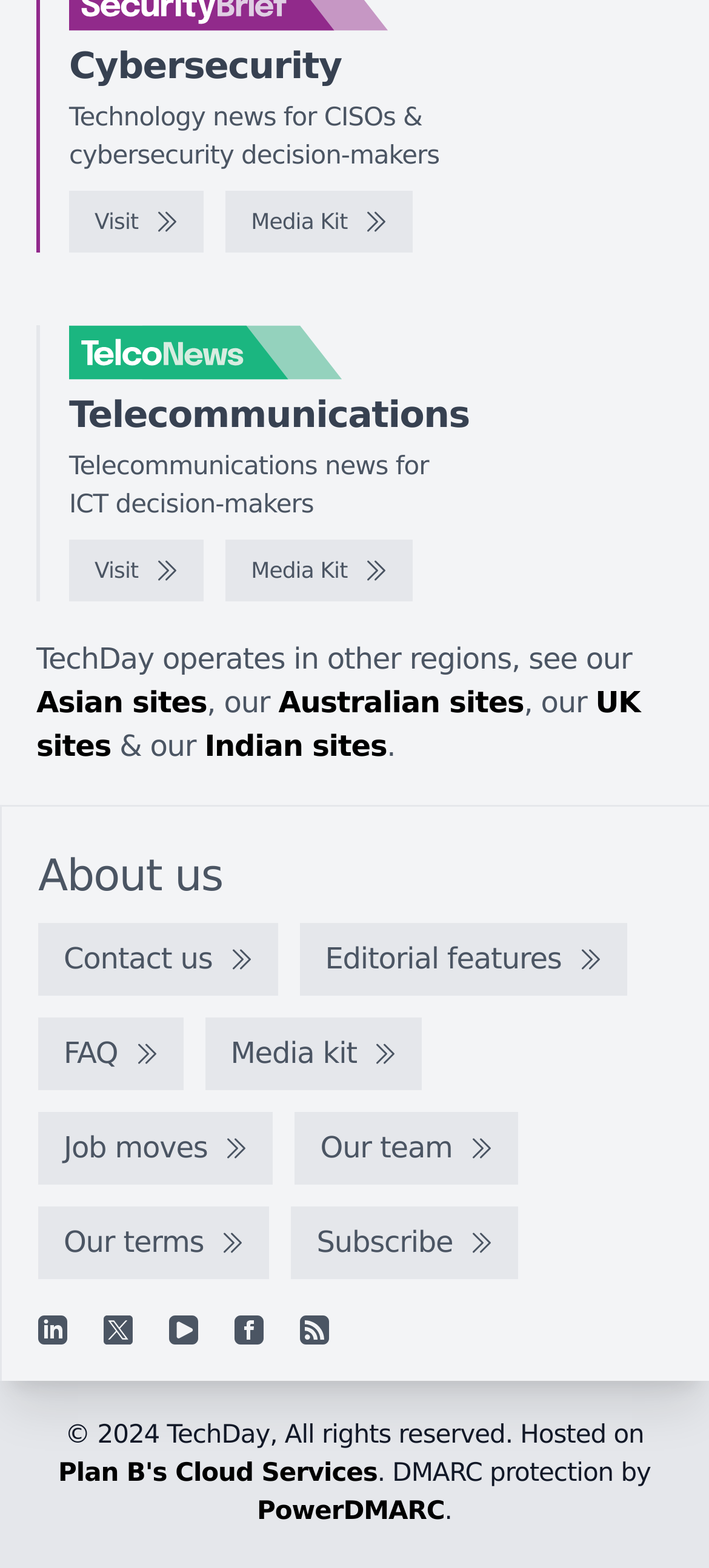Please identify the coordinates of the bounding box that should be clicked to fulfill this instruction: "Go to Media Kit".

[0.318, 0.122, 0.582, 0.162]